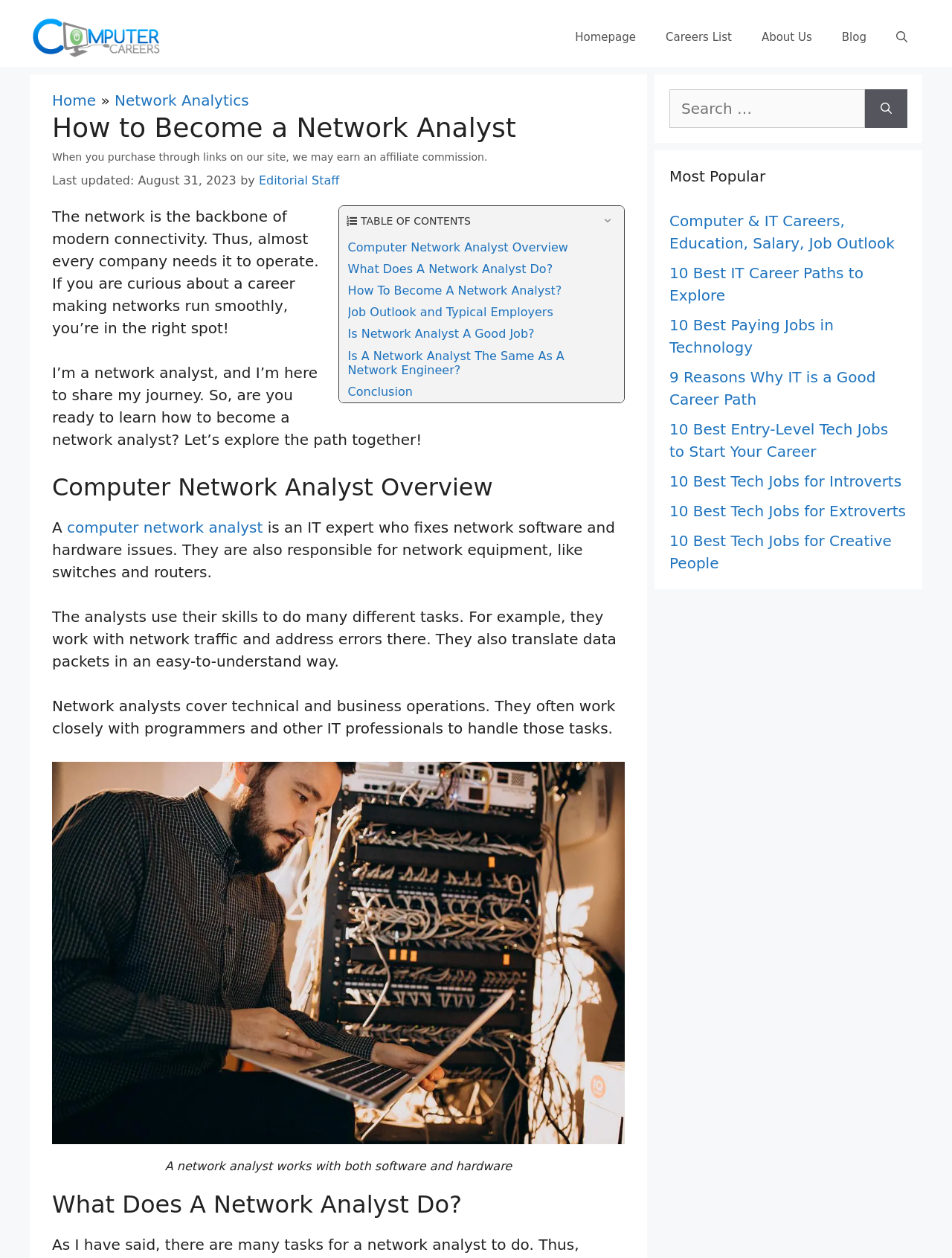How many sections are there in the table of contents?
Refer to the image and provide a detailed answer to the question.

I counted the links in the table of contents section, which are 'Computer Network Analyst Overview', 'What Does A Network Analyst Do?', 'How To Become A Network Analyst?', 'Job Outlook and Typical Employers', 'Is Network Analyst A Good Job?', 'Is A Network Analyst The Same As A Network Engineer?', and 'Conclusion', totaling 9 sections.